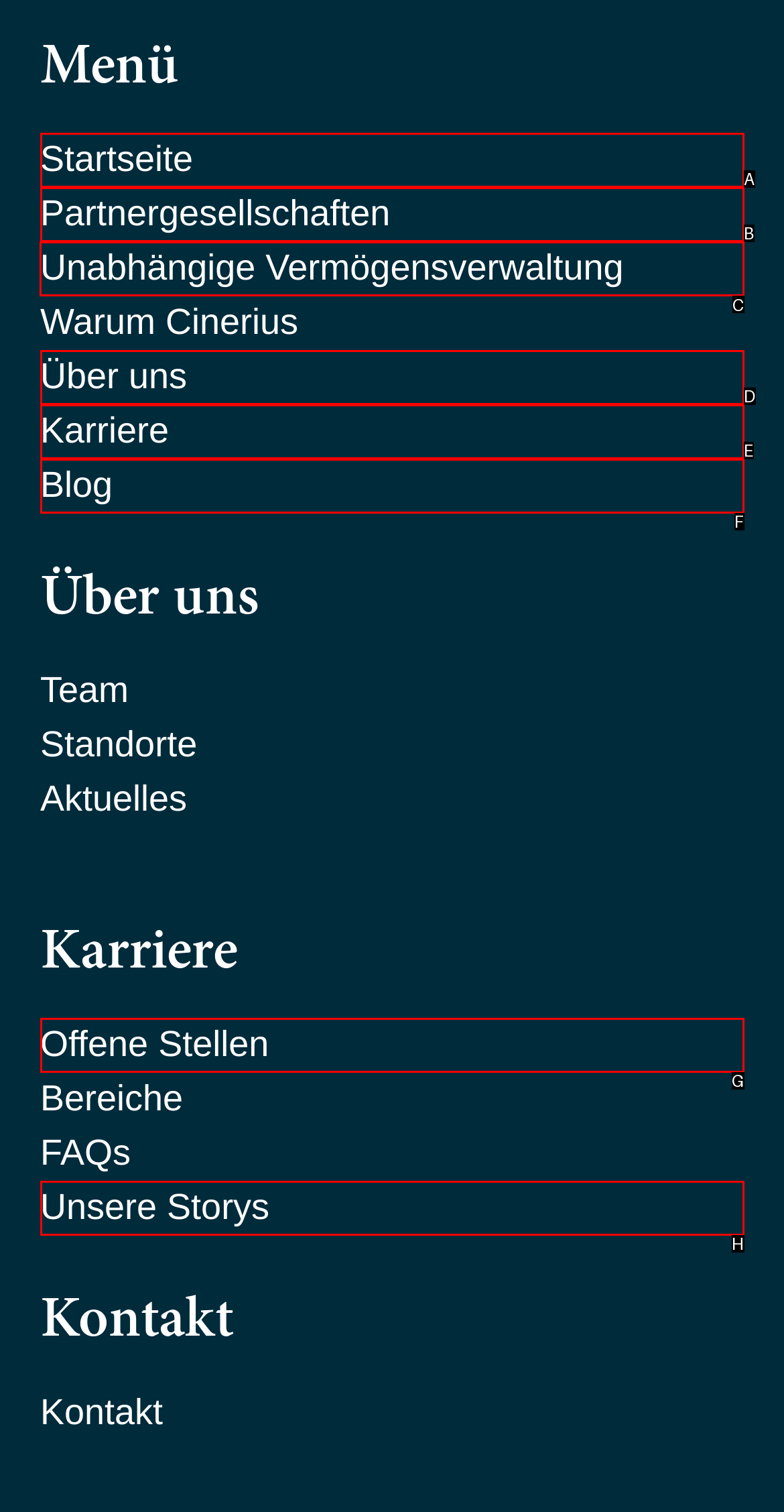Determine which HTML element to click for this task: read about independent wealth management Provide the letter of the selected choice.

C